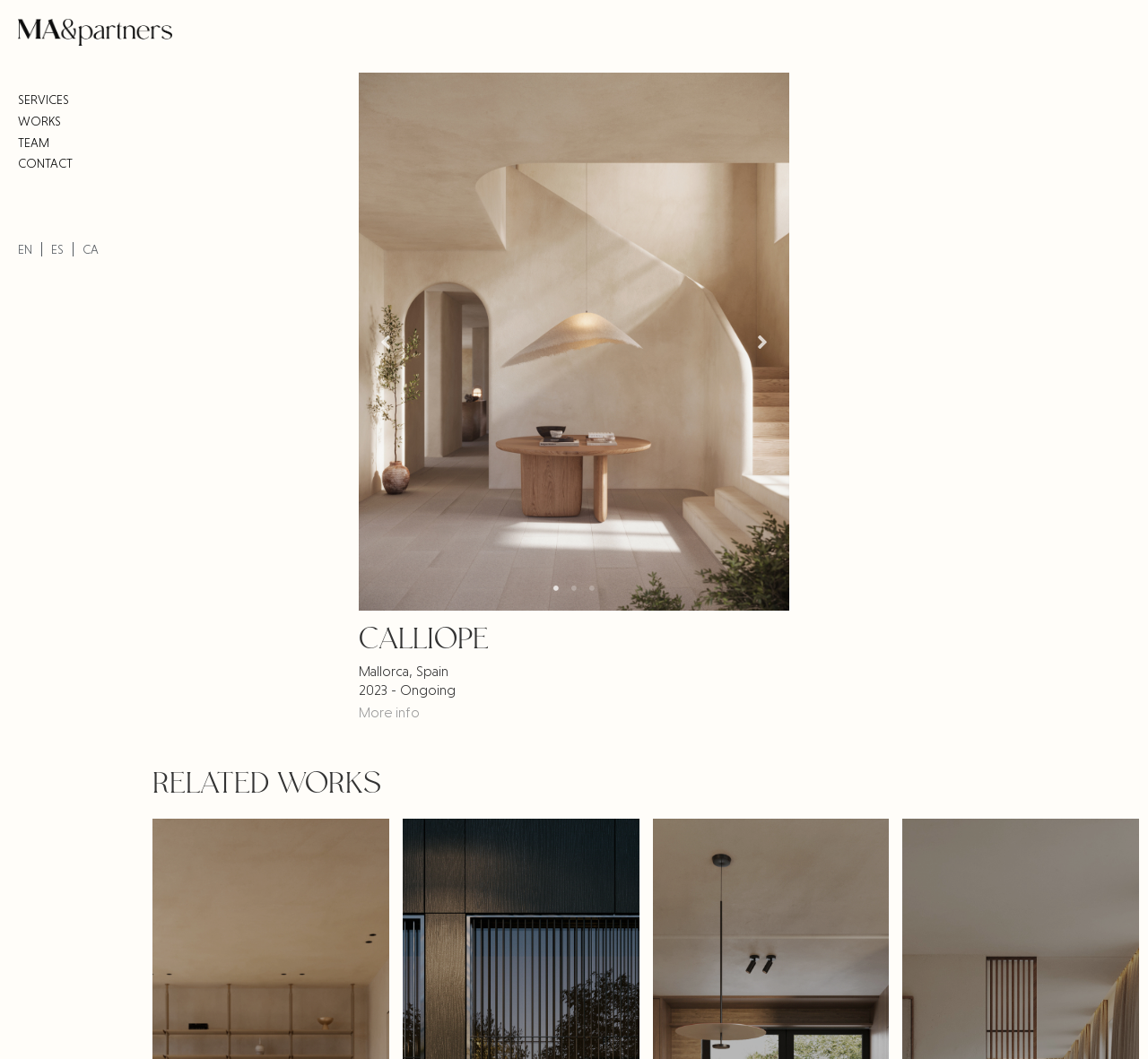What is the location of Calliope?
Please provide a comprehensive and detailed answer to the question.

I found the answer by looking at the static text elements on the webpage, specifically the one that says 'Mallorca, Spain' which is located below the 'CALLIOPE' heading.